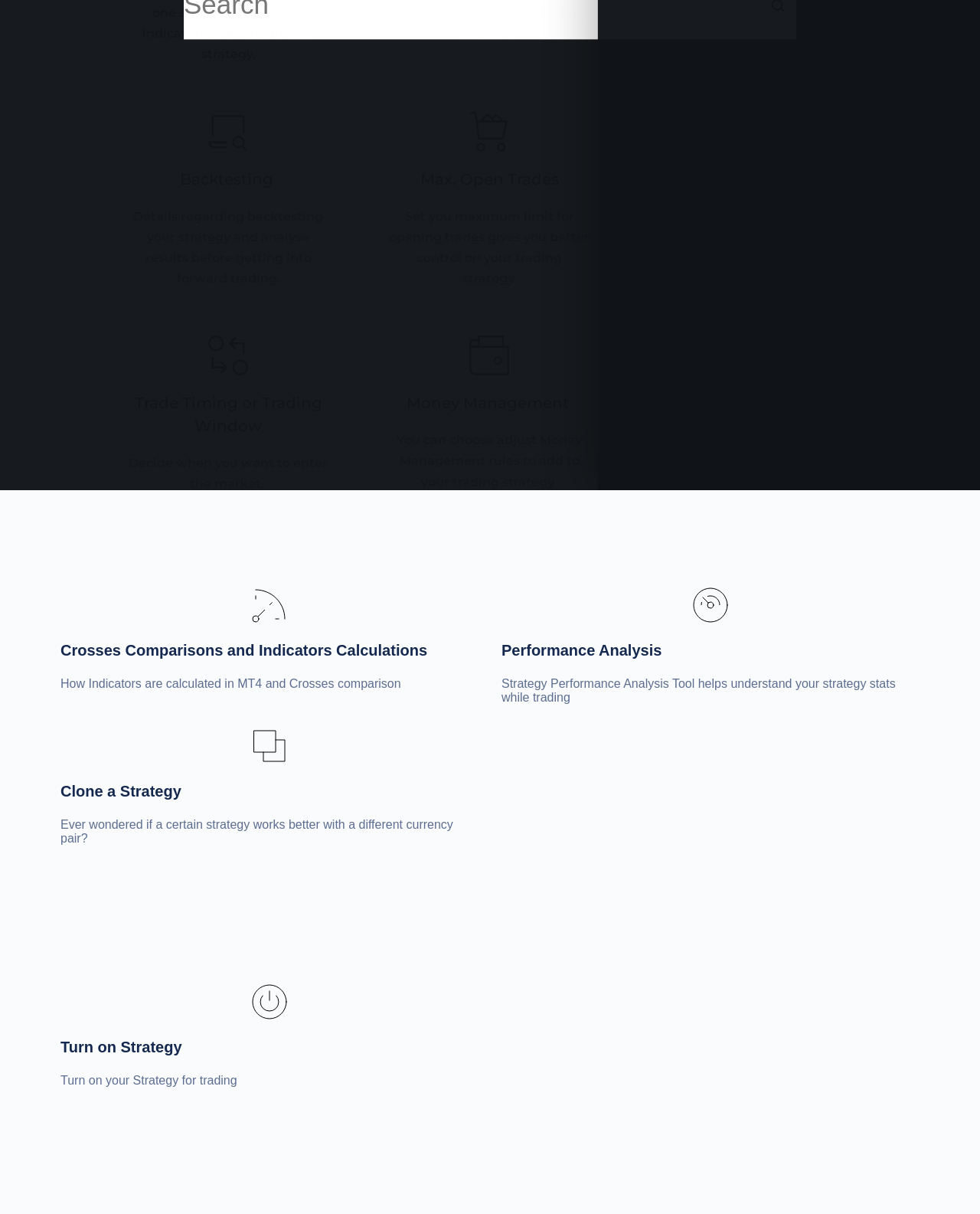Using the given description, provide the bounding box coordinates formatted as (top-left x, top-left y, bottom-right x, bottom-right y), with all values being floating point numbers between 0 and 1. Description: parent_node: Backtesting

[0.05, 0.082, 0.35, 0.247]